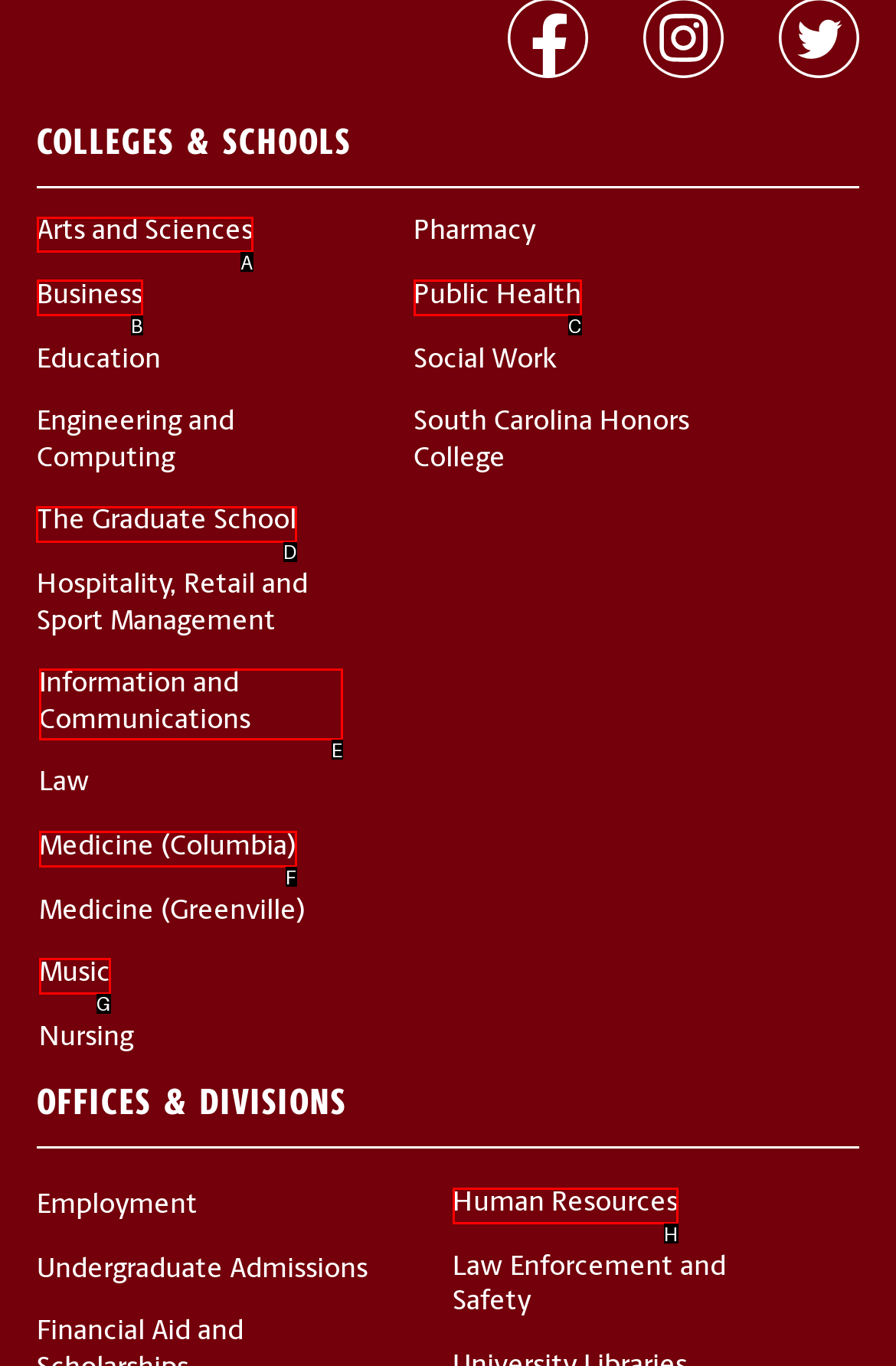What letter corresponds to the UI element to complete this task: go to The Graduate School
Answer directly with the letter.

D